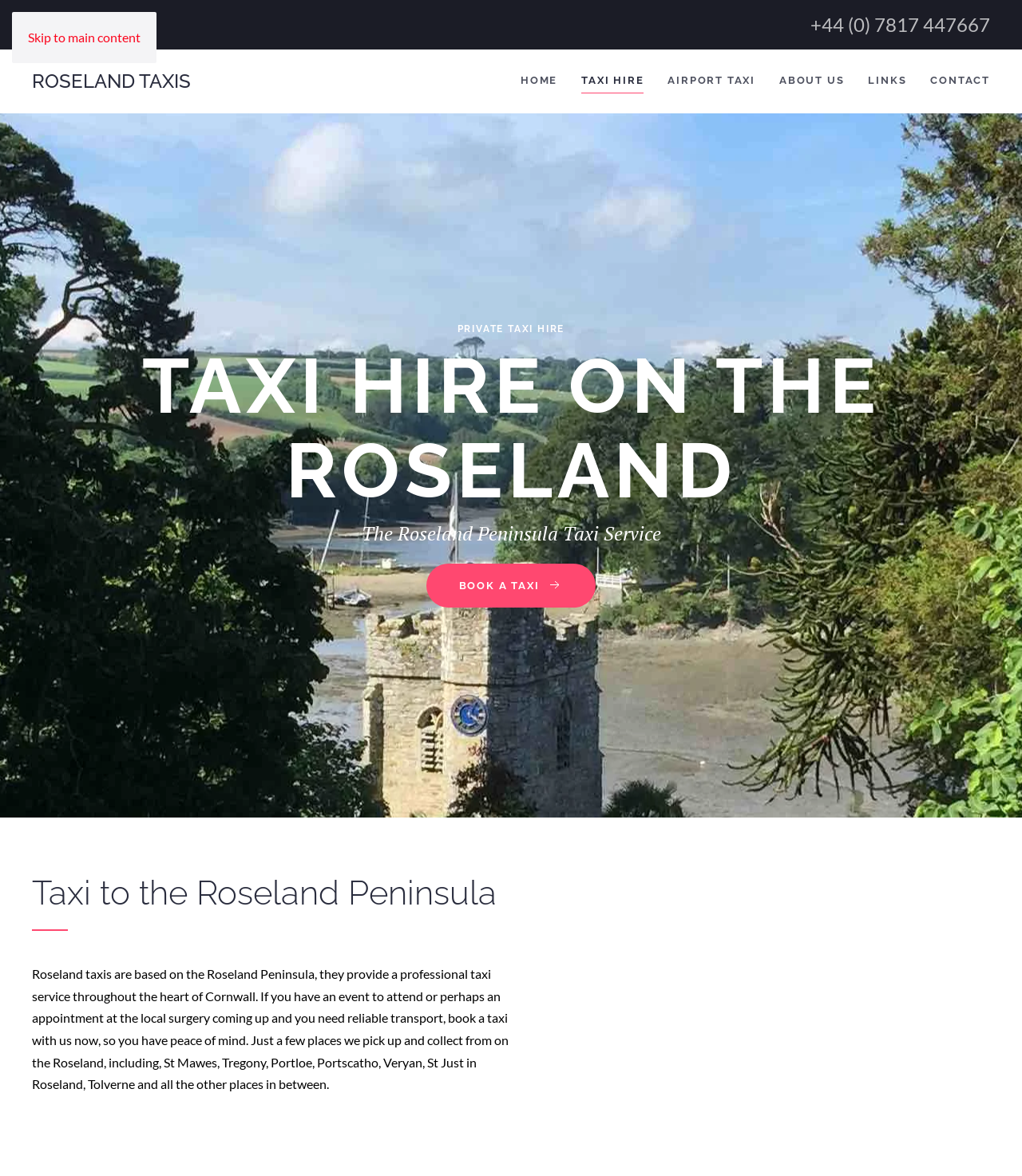Please determine the bounding box coordinates for the element that should be clicked to follow these instructions: "Learn more about the taxi service".

[0.751, 0.042, 0.838, 0.096]